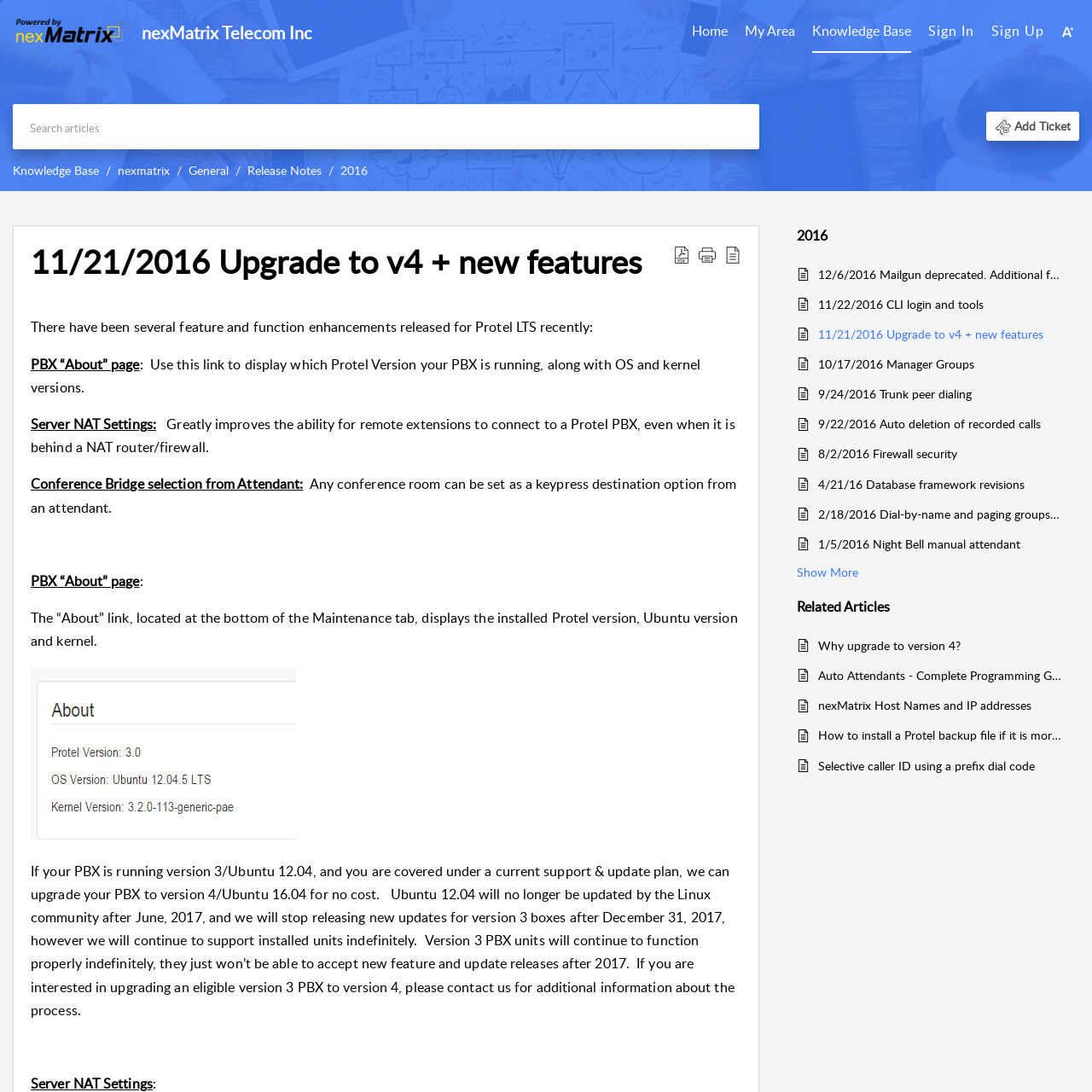Using the element description 8/2/2016 Firewall security, predict the bounding box coordinates for the UI element. Provide the coordinates in (top-left x, top-left y, bottom-right x, bottom-right y) format with values ranging from 0 to 1.

[0.749, 0.407, 0.973, 0.425]